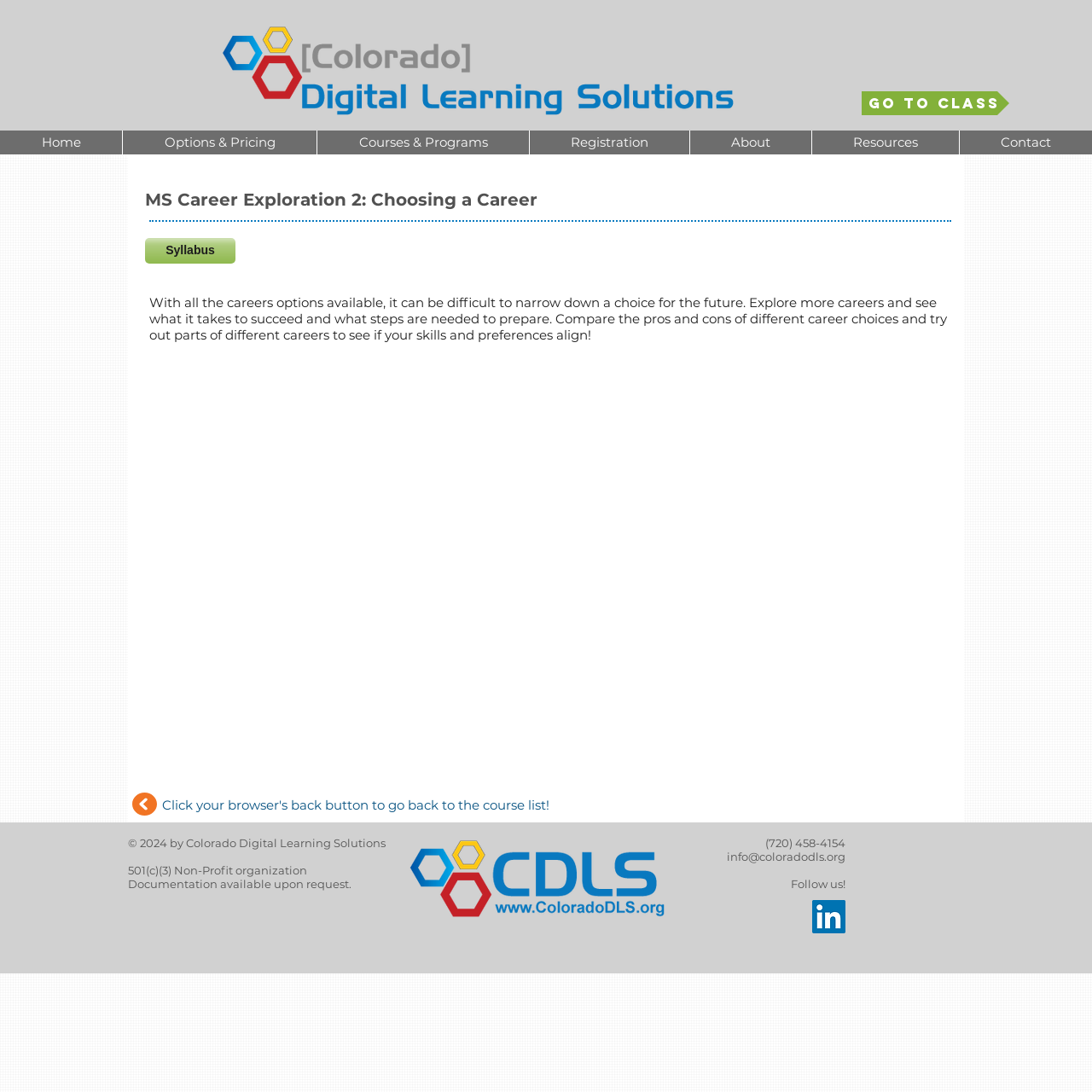Find the bounding box coordinates of the element I should click to carry out the following instruction: "Contact us".

[0.878, 0.12, 1.0, 0.141]